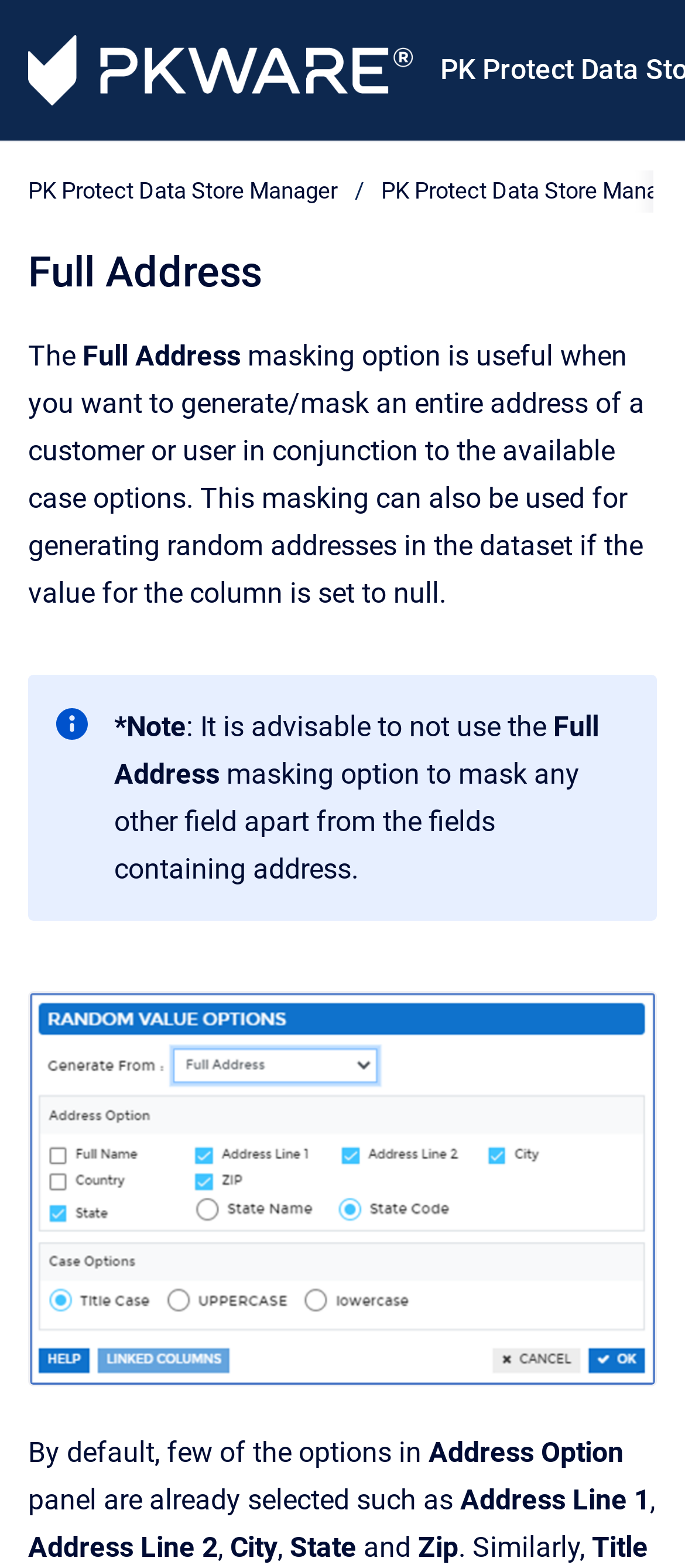What is the purpose of the Full Address masking option?
Using the visual information, respond with a single word or phrase.

Generate/mask entire address